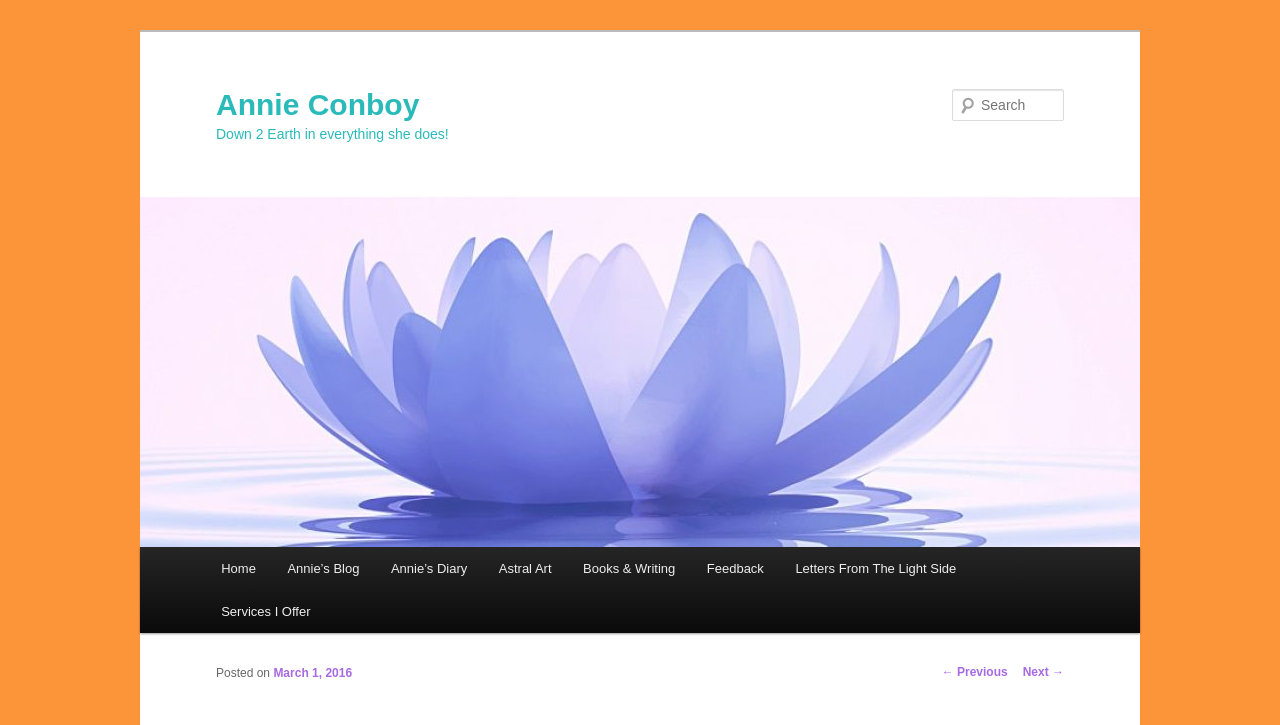Locate the UI element described as follows: "Membership". Return the bounding box coordinates as four float numbers between 0 and 1 in the order [left, top, right, bottom].

None